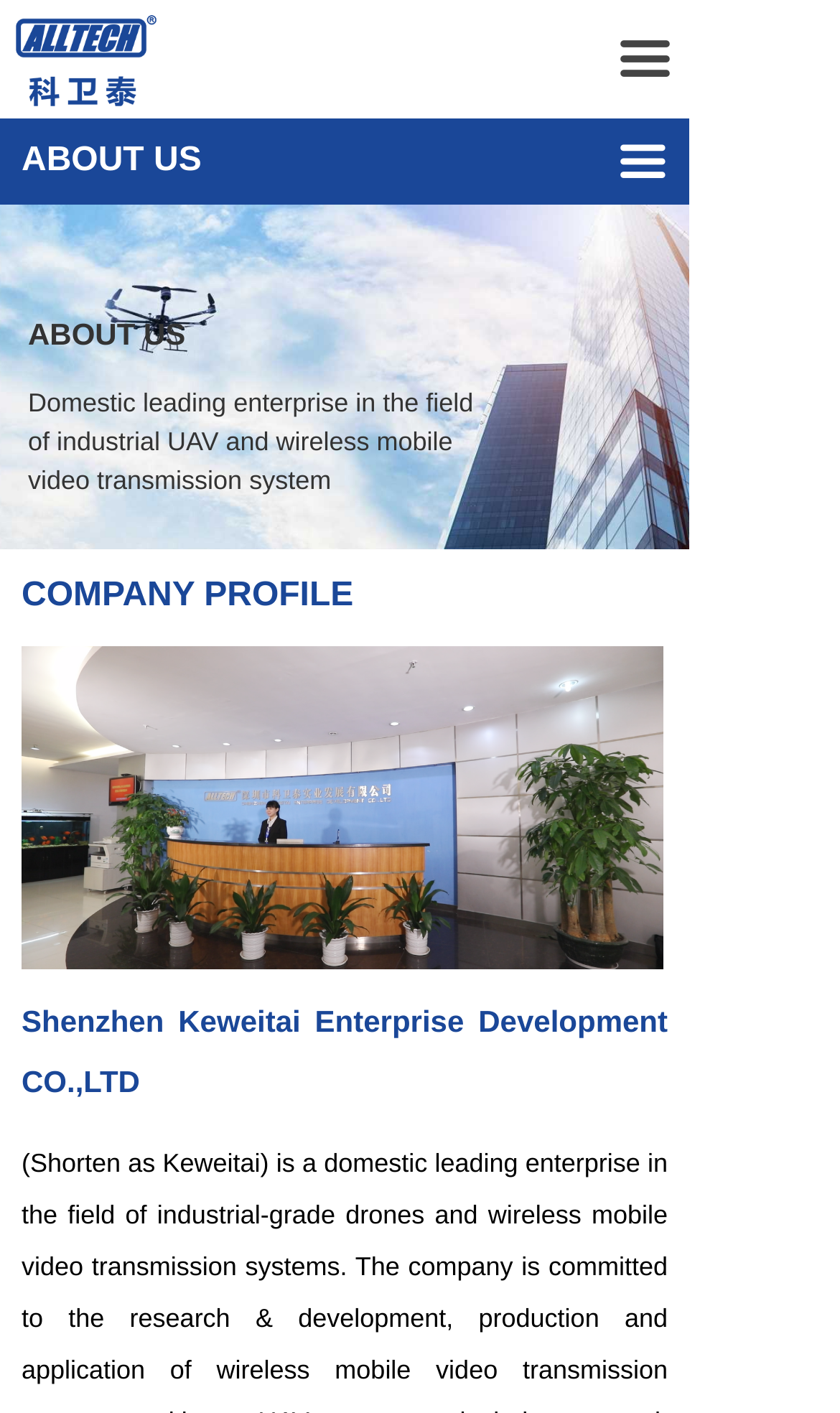Identify the bounding box coordinates of the area you need to click to perform the following instruction: "Explore the Intelligent Droneport".

[0.0, 0.343, 0.072, 0.41]